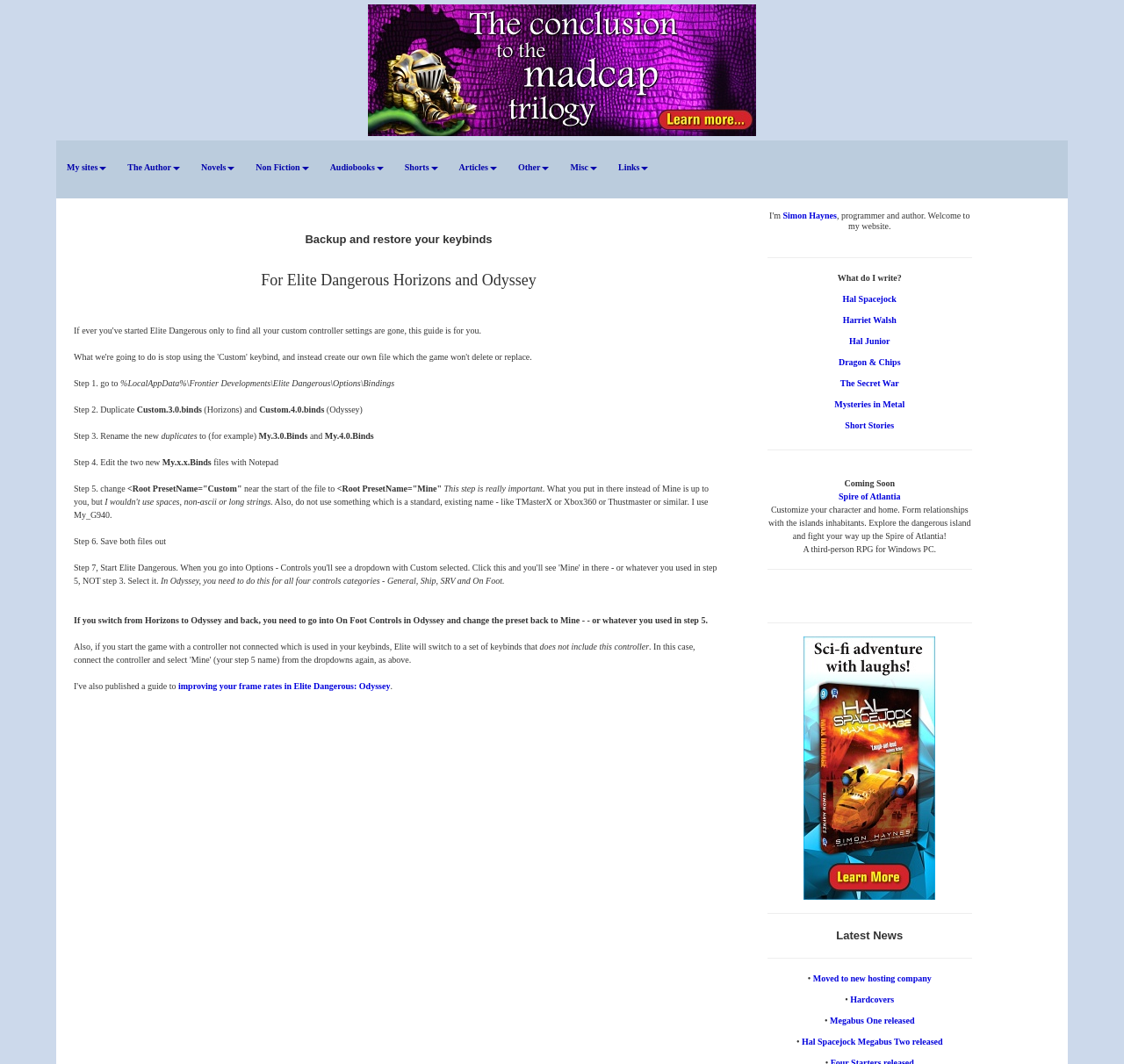Answer the following query concisely with a single word or phrase:
How many controls categories need to be configured in Odyssey?

Four